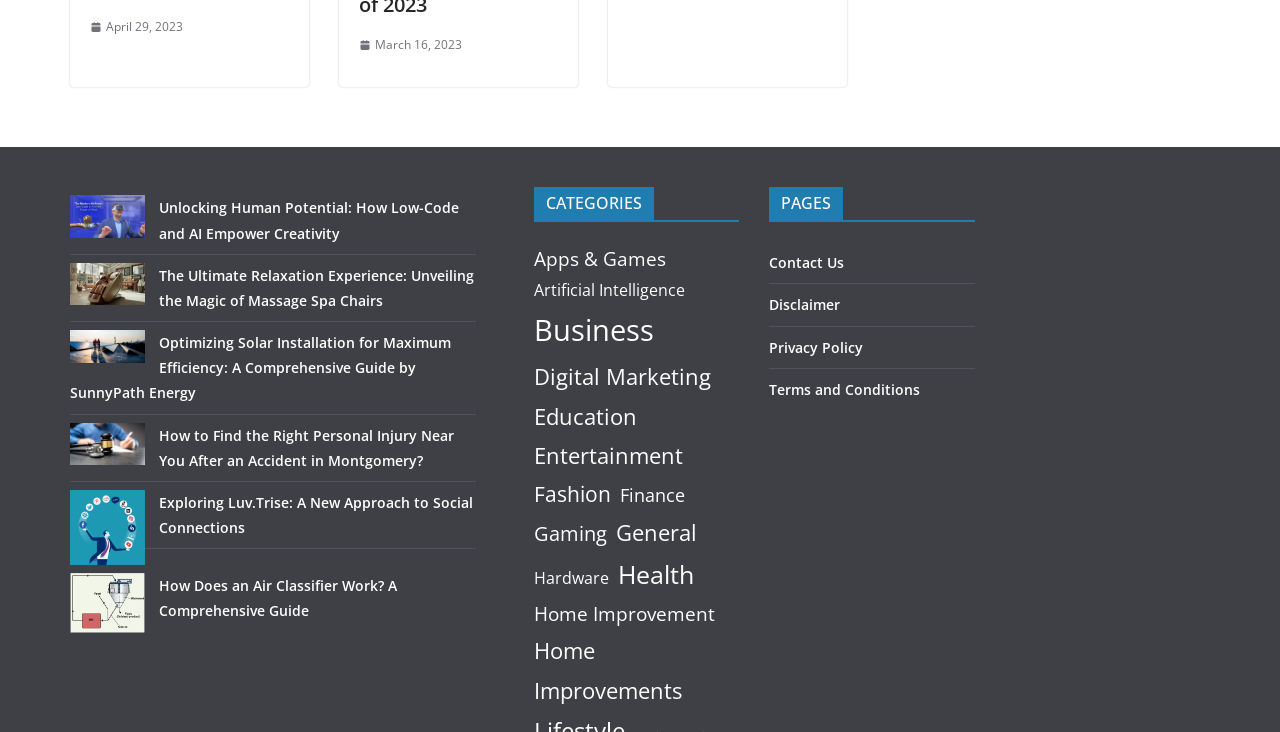Please identify the bounding box coordinates of the region to click in order to complete the task: "Browse categories". The coordinates must be four float numbers between 0 and 1, specified as [left, top, right, bottom].

[0.417, 0.256, 0.577, 0.303]